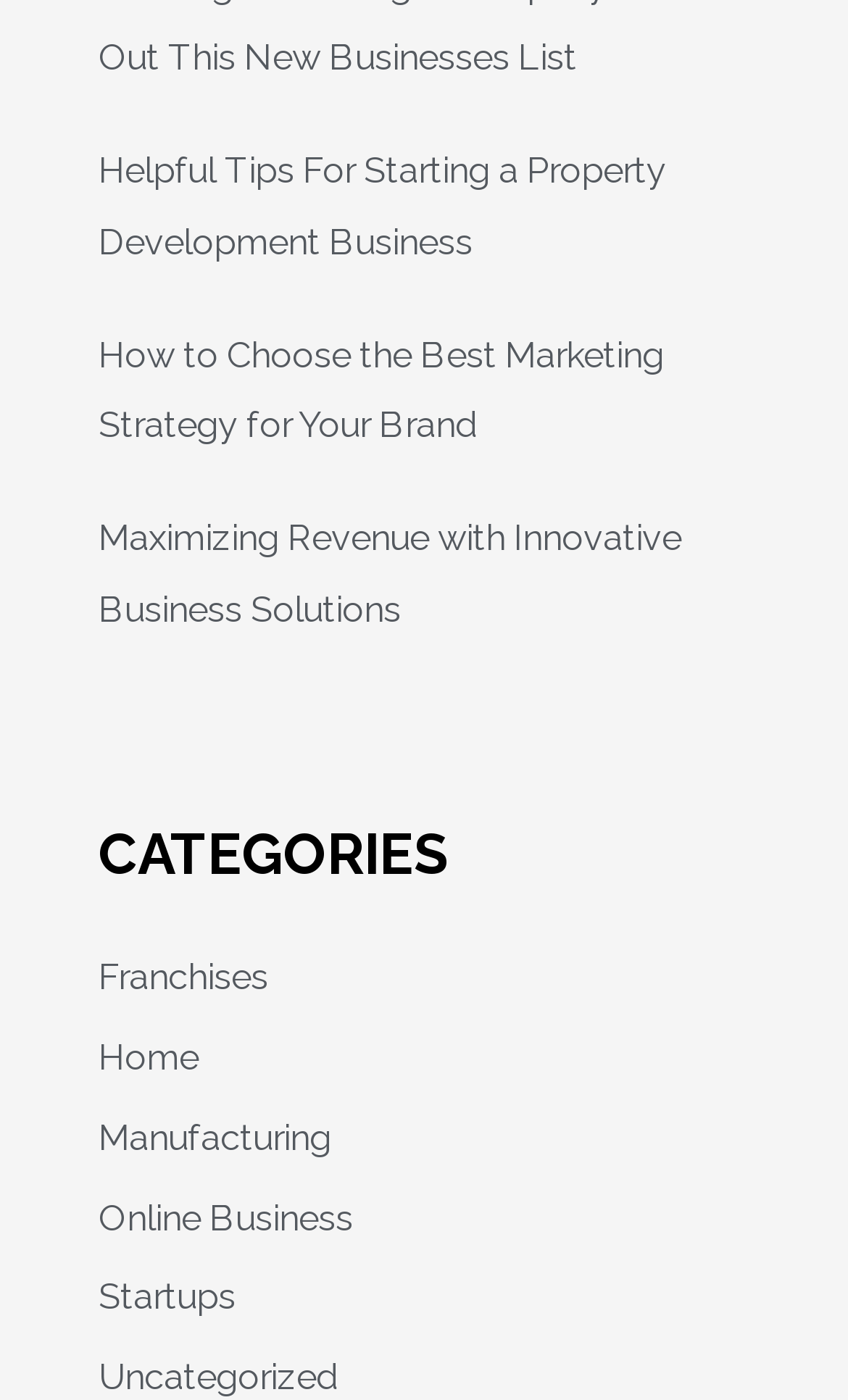What is the last category listed on the webpage?
Look at the screenshot and respond with one word or a short phrase.

Uncategorized